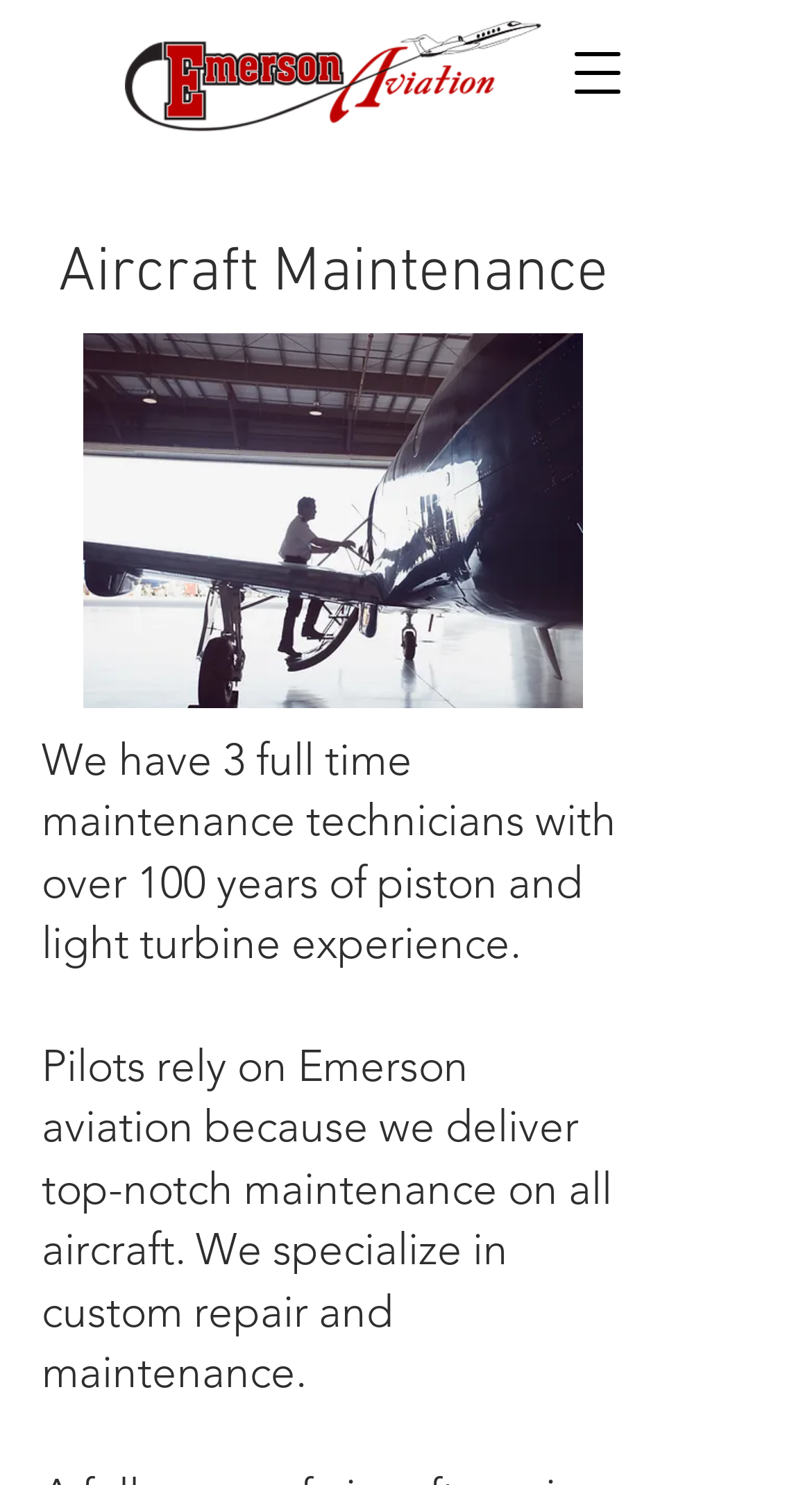What is the focus of Emerson aviation?
Identify the answer in the screenshot and reply with a single word or phrase.

Top-notch maintenance